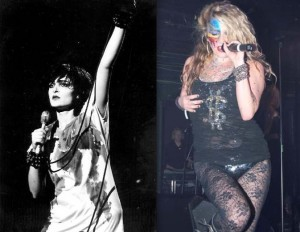Use the information in the screenshot to answer the question comprehensively: What is the theme emphasized by the visual dialogue?

The caption states that the visual dialogue between the two images emphasizes the ongoing impact of fashion, performance, and individuality in the music industry, highlighting the evolution of music and style over the decades.